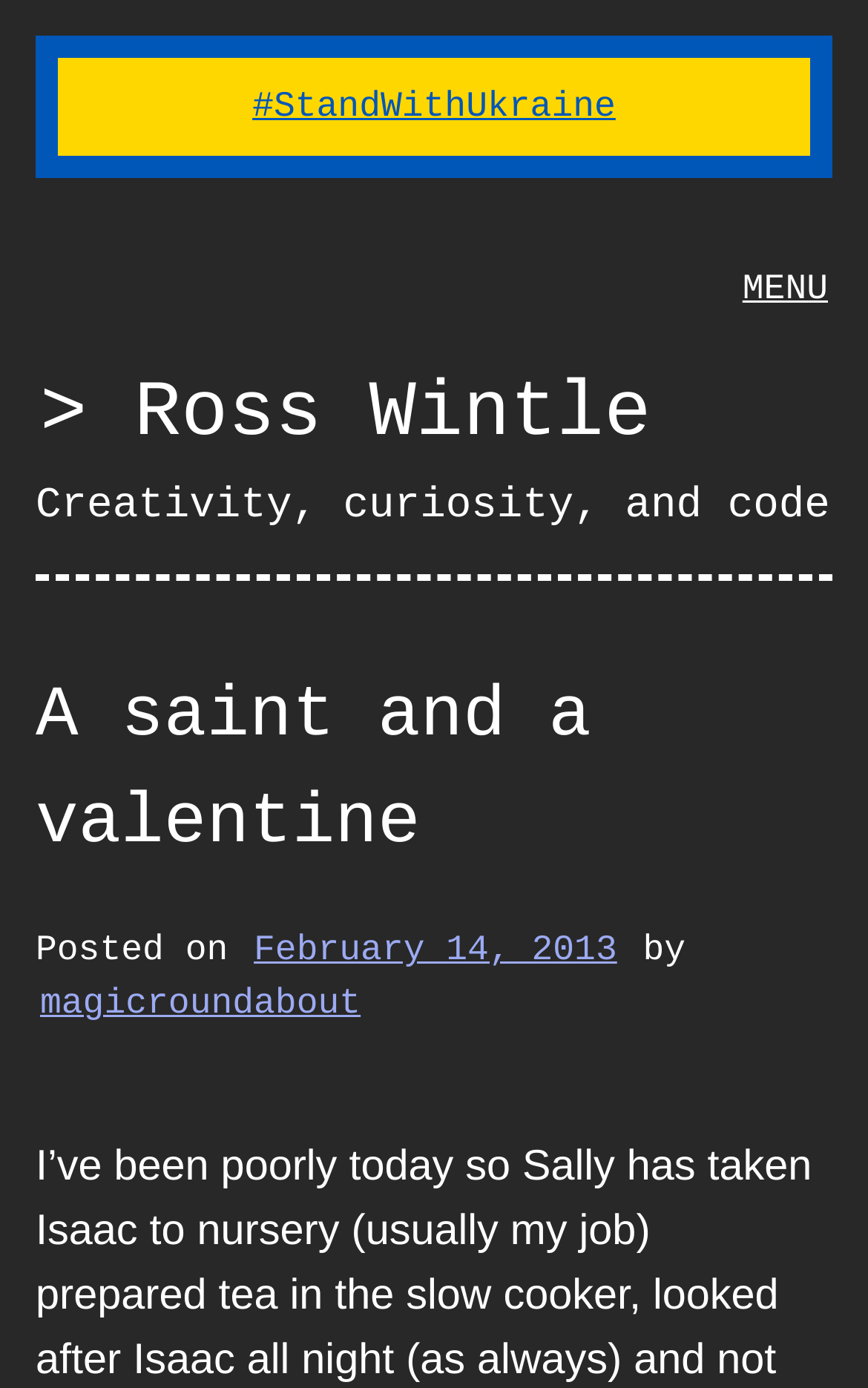What is the date of the post?
Using the image as a reference, give a one-word or short phrase answer.

February 14, 2013